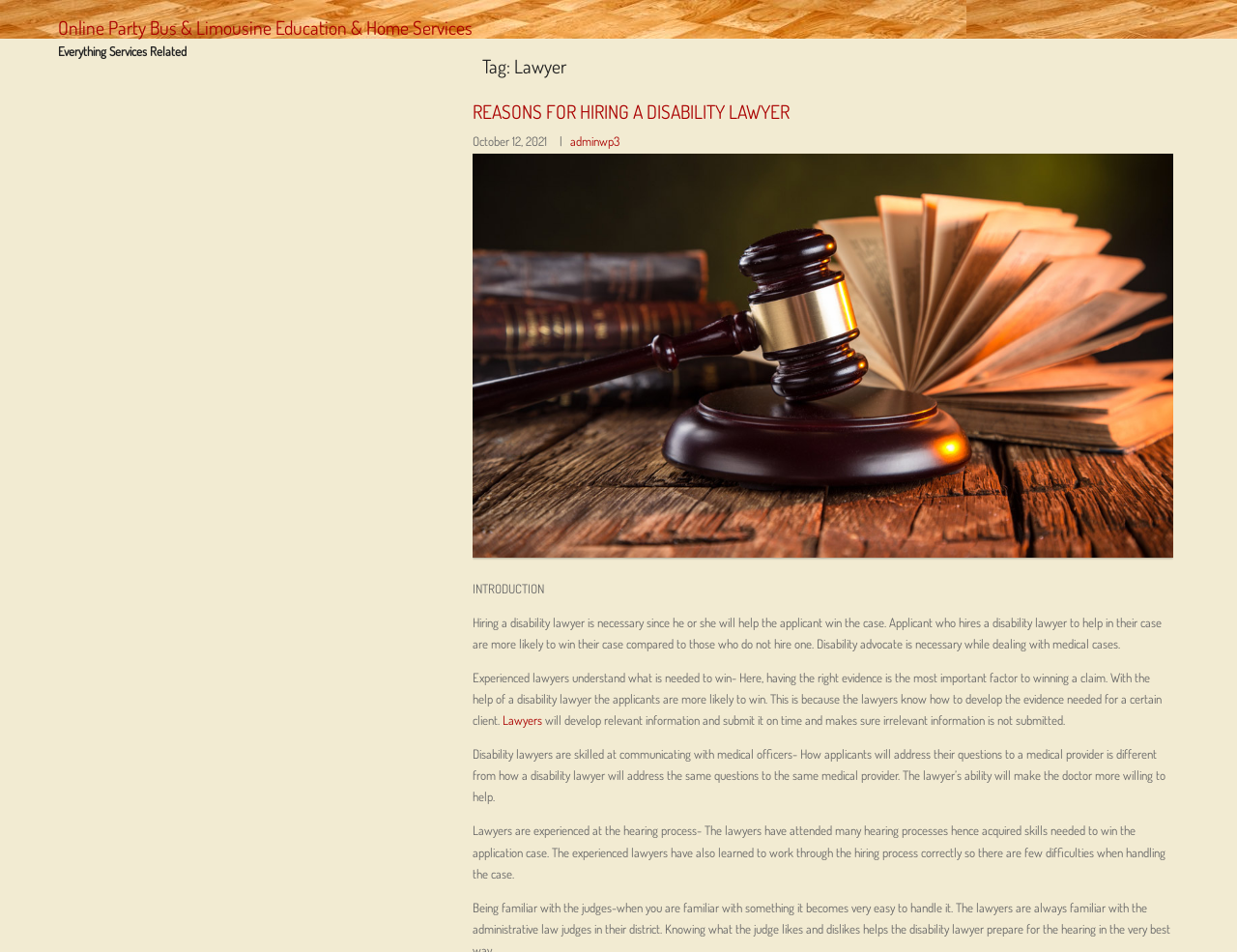What is the advantage of hiring a disability lawyer?
Refer to the image and provide a one-word or short phrase answer.

Higher chance of winning the case